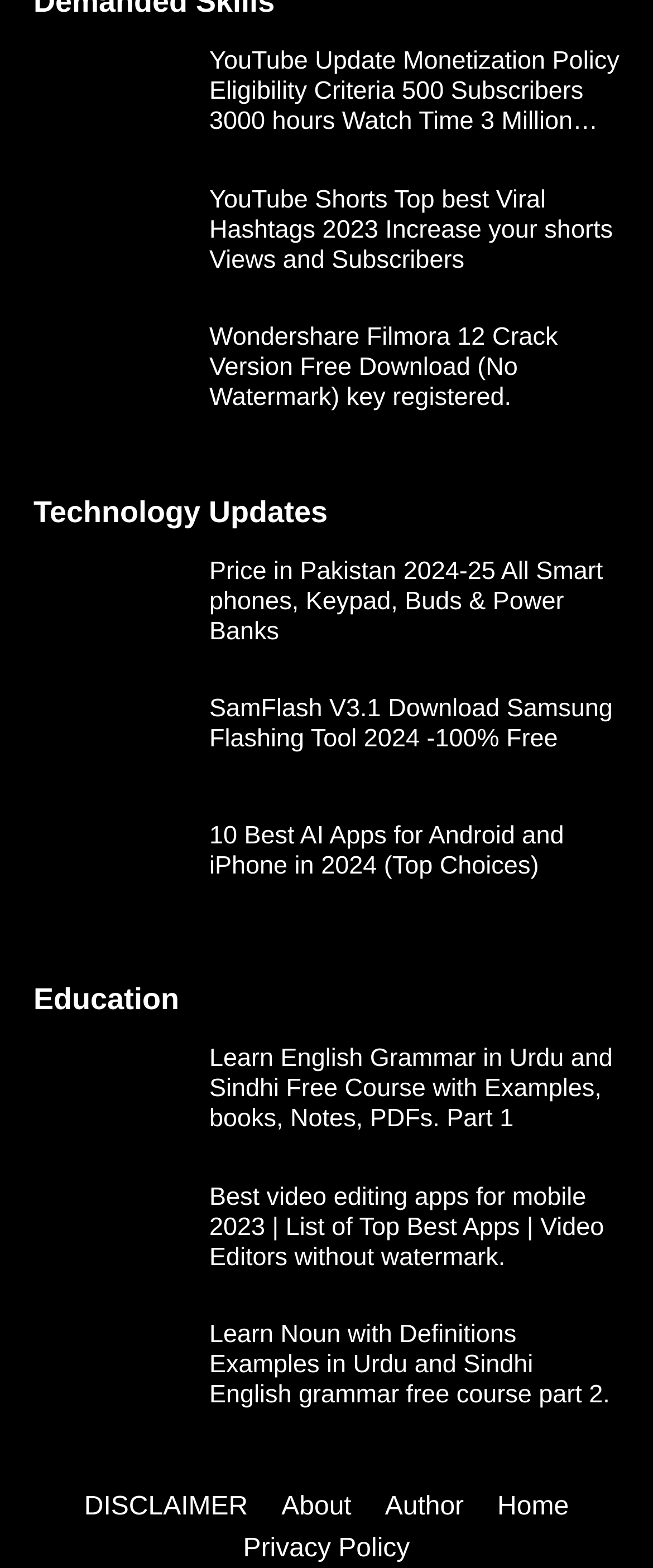Find the bounding box coordinates for the HTML element described in this sentence: "Technology Updates". Provide the coordinates as four float numbers between 0 and 1, in the format [left, top, right, bottom].

[0.051, 0.316, 0.502, 0.337]